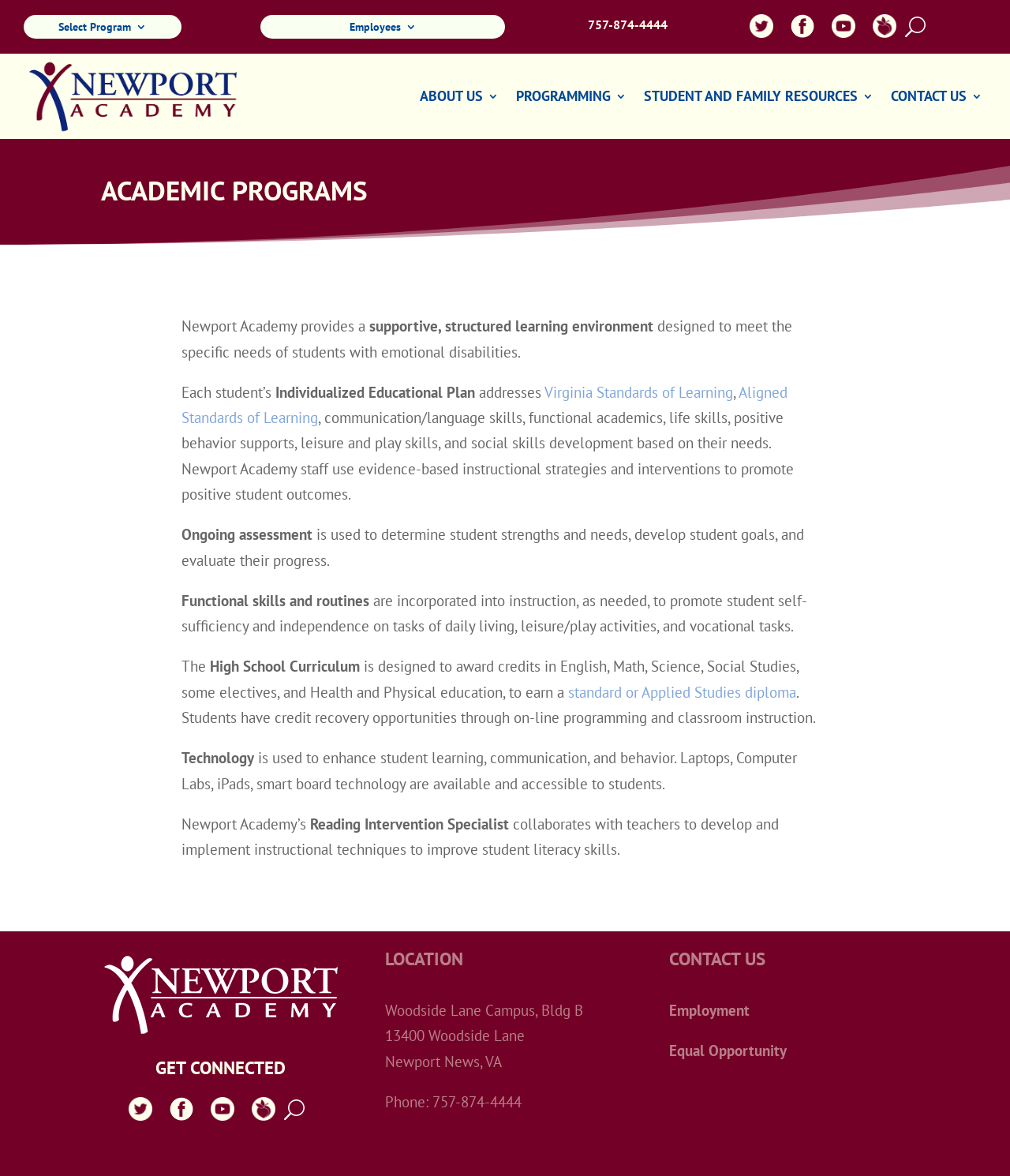Please locate the UI element described by "Employees" and provide its bounding box coordinates.

[0.346, 0.018, 0.412, 0.033]